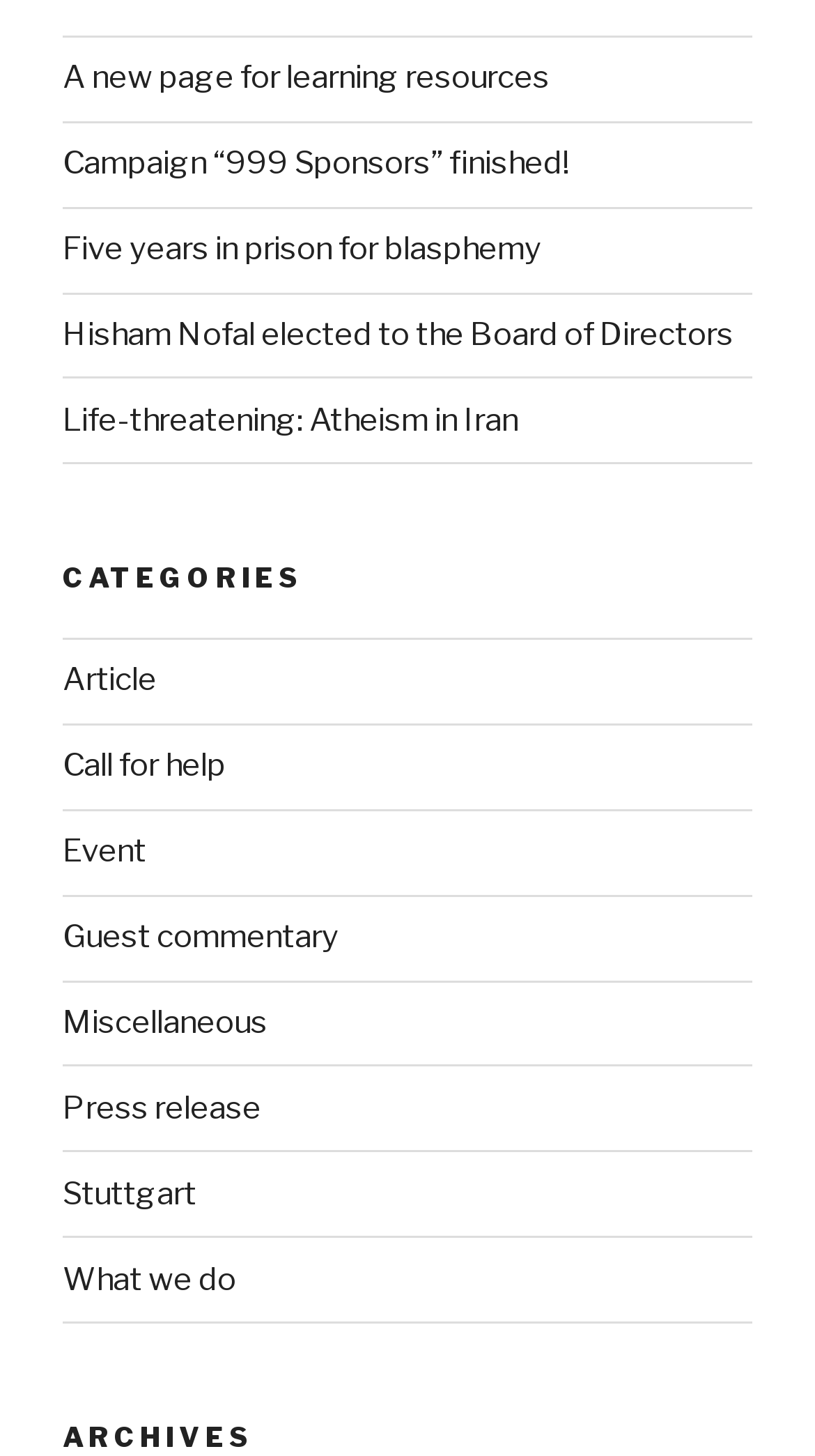Find and indicate the bounding box coordinates of the region you should select to follow the given instruction: "view recent posts".

[0.077, 0.024, 0.923, 0.319]